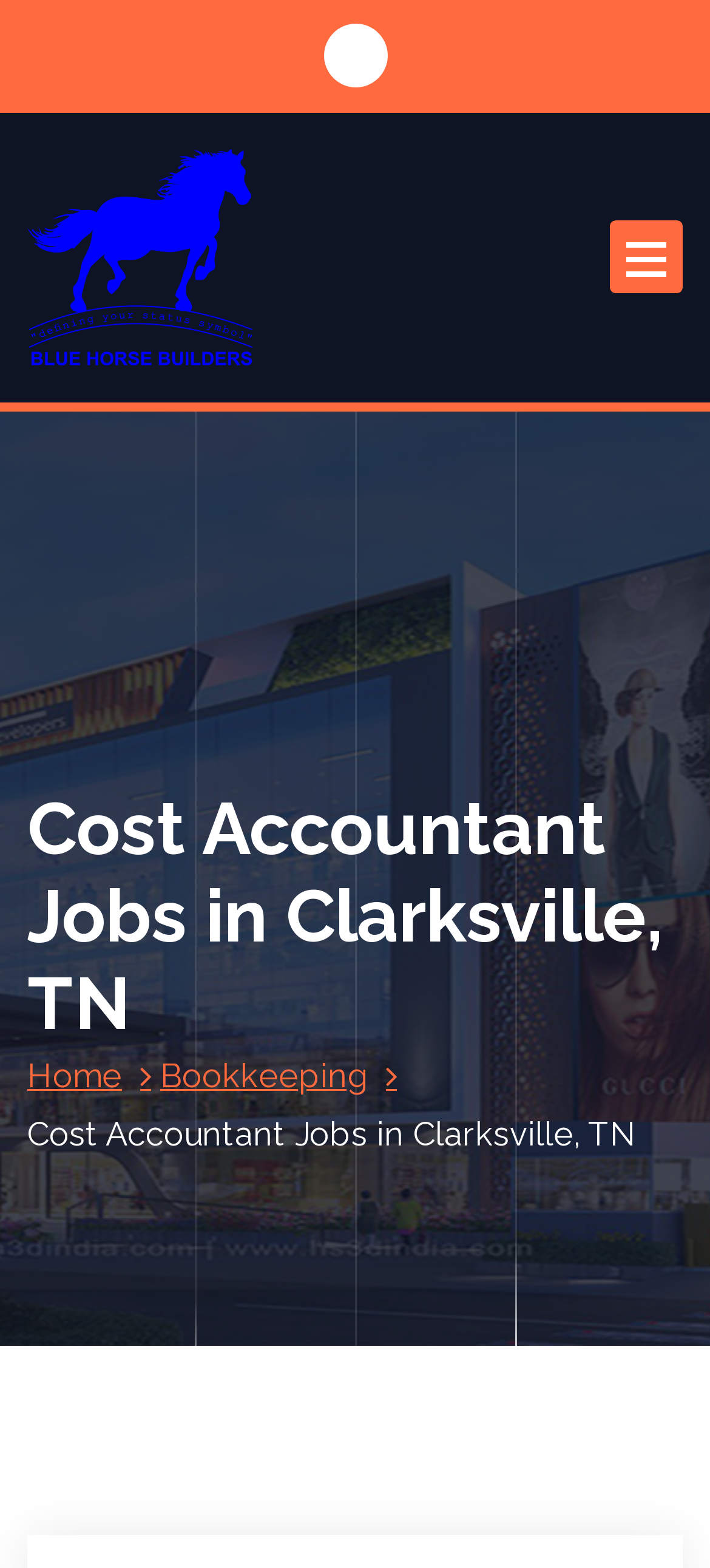Given the element description "By admin", identify the bounding box of the corresponding UI element.

[0.496, 0.256, 0.677, 0.27]